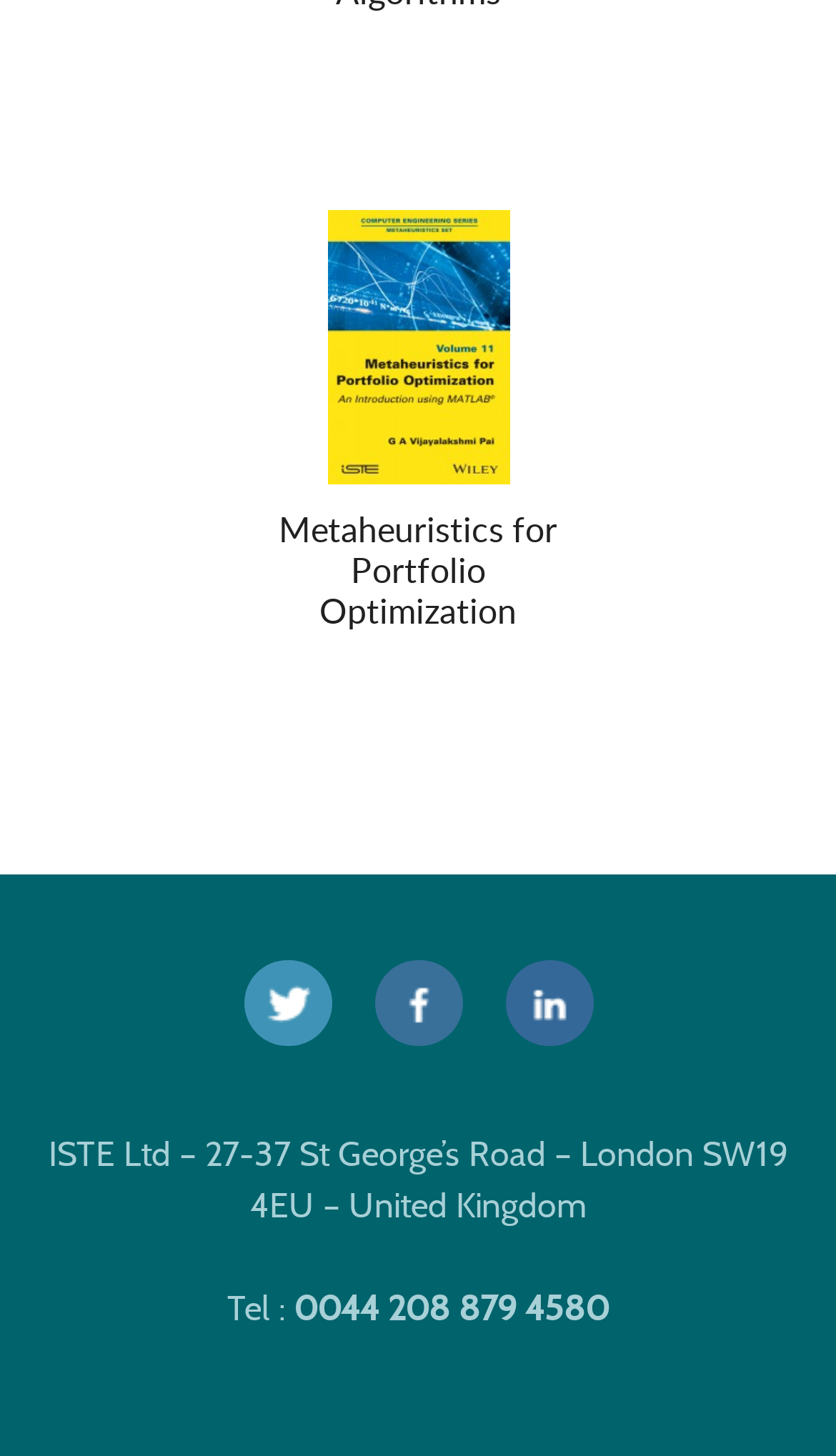How many contact information are provided on the webpage?
Please provide a single word or phrase as your answer based on the screenshot.

2